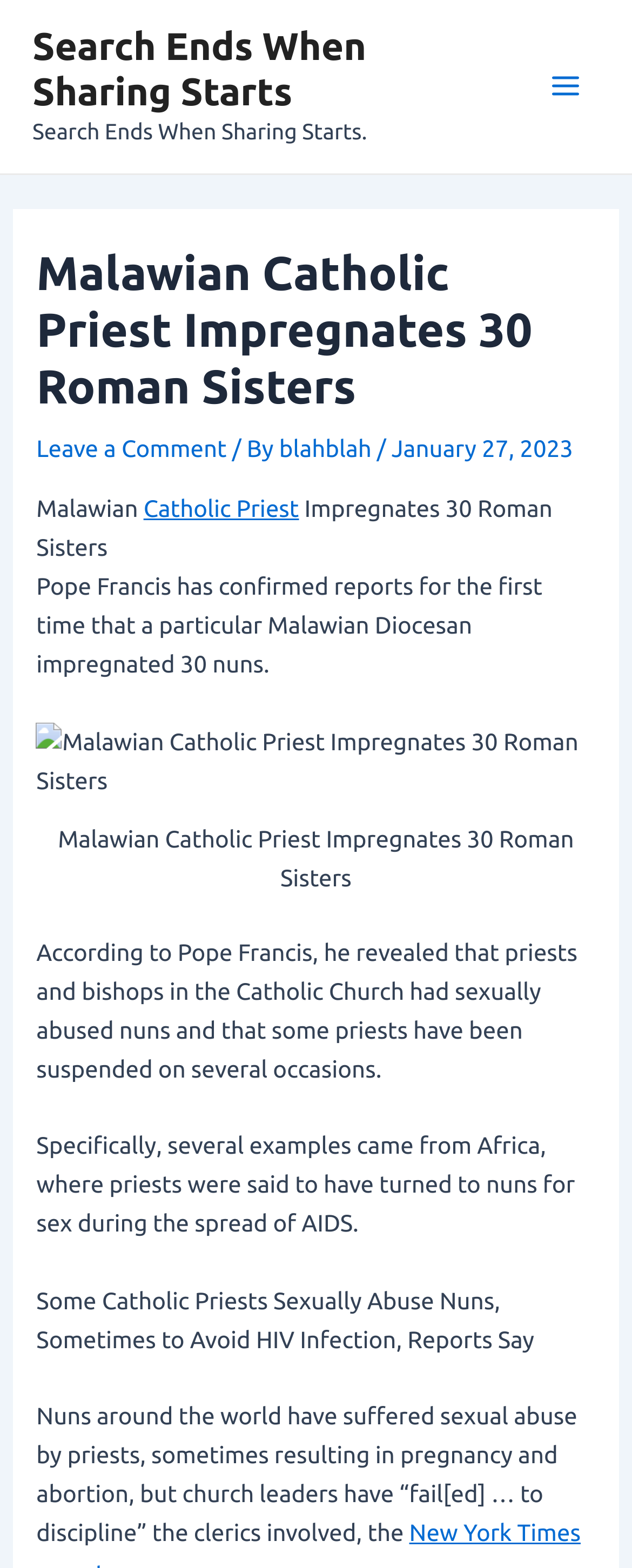What was the reason for some priests to sexually abuse nuns in Africa?
Please answer the question with as much detail and depth as you can.

The article mentions that in Africa, priests were said to have turned to nuns for sex during the spread of AIDS, implying that they did so to avoid HIV infection, as stated in the text 'Specifically, several examples came from Africa, where priests were said to have turned to nuns for sex during the spread of AIDS.'